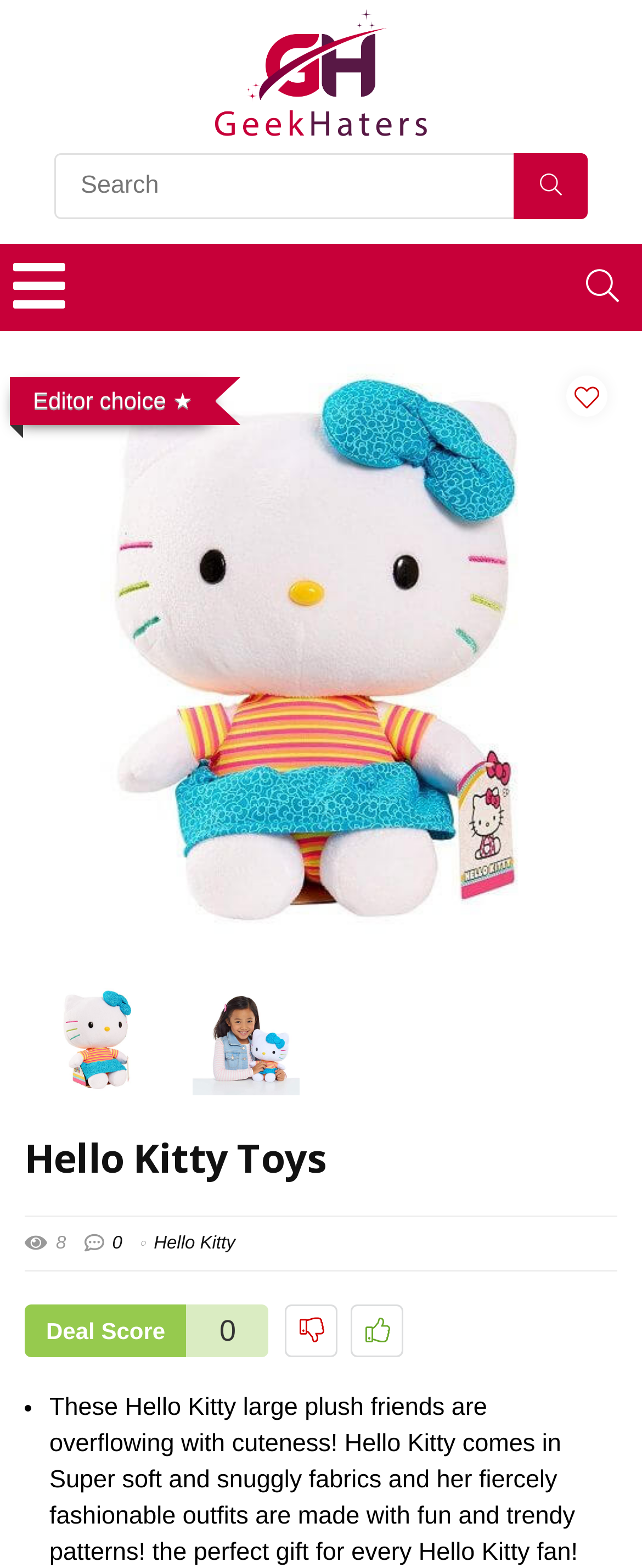Identify the bounding box of the UI component described as: "Hello Kitty".

[0.239, 0.787, 0.366, 0.8]